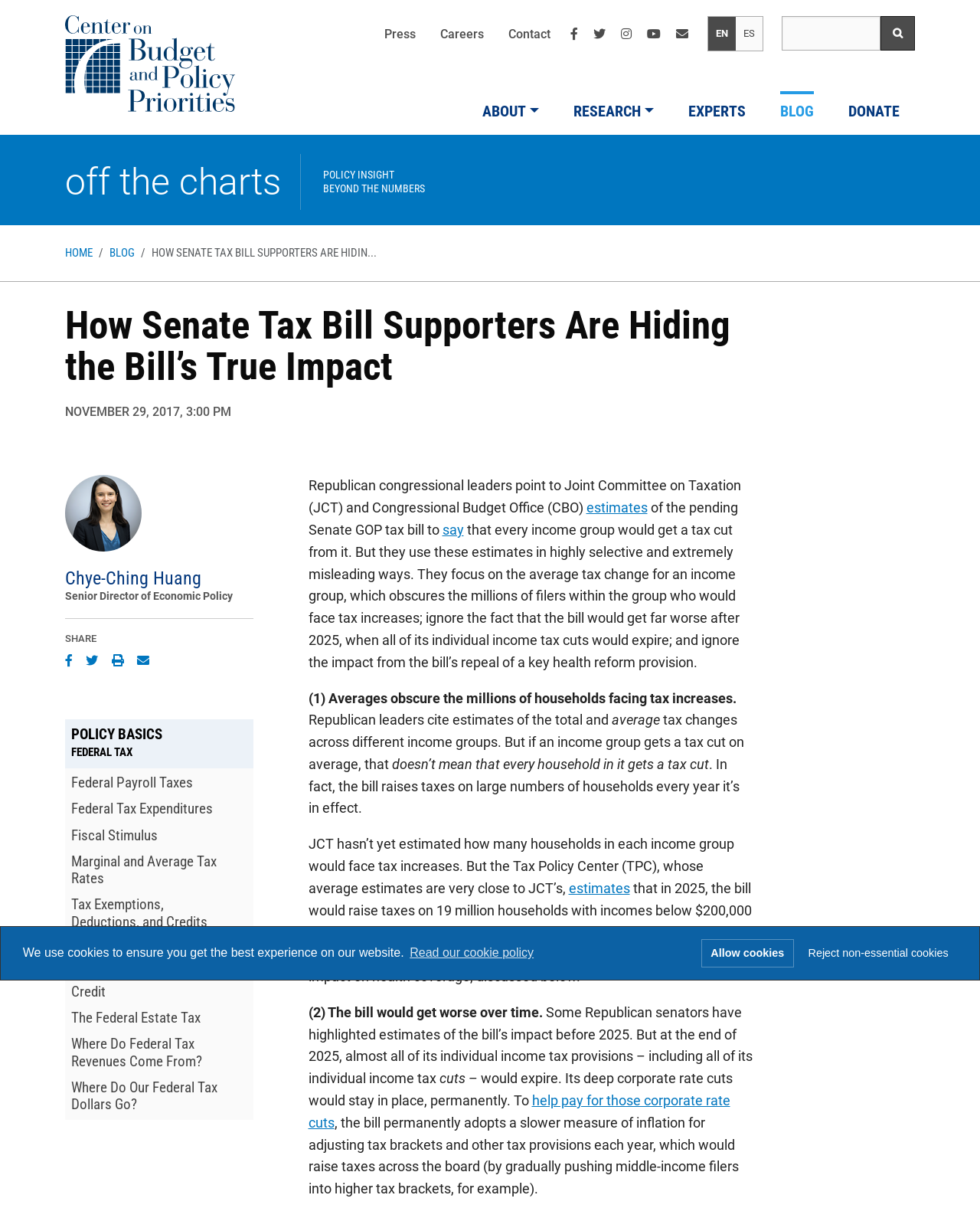Use a single word or phrase to answer the question:
What is the date of the article?

NOVEMBER 29, 2017